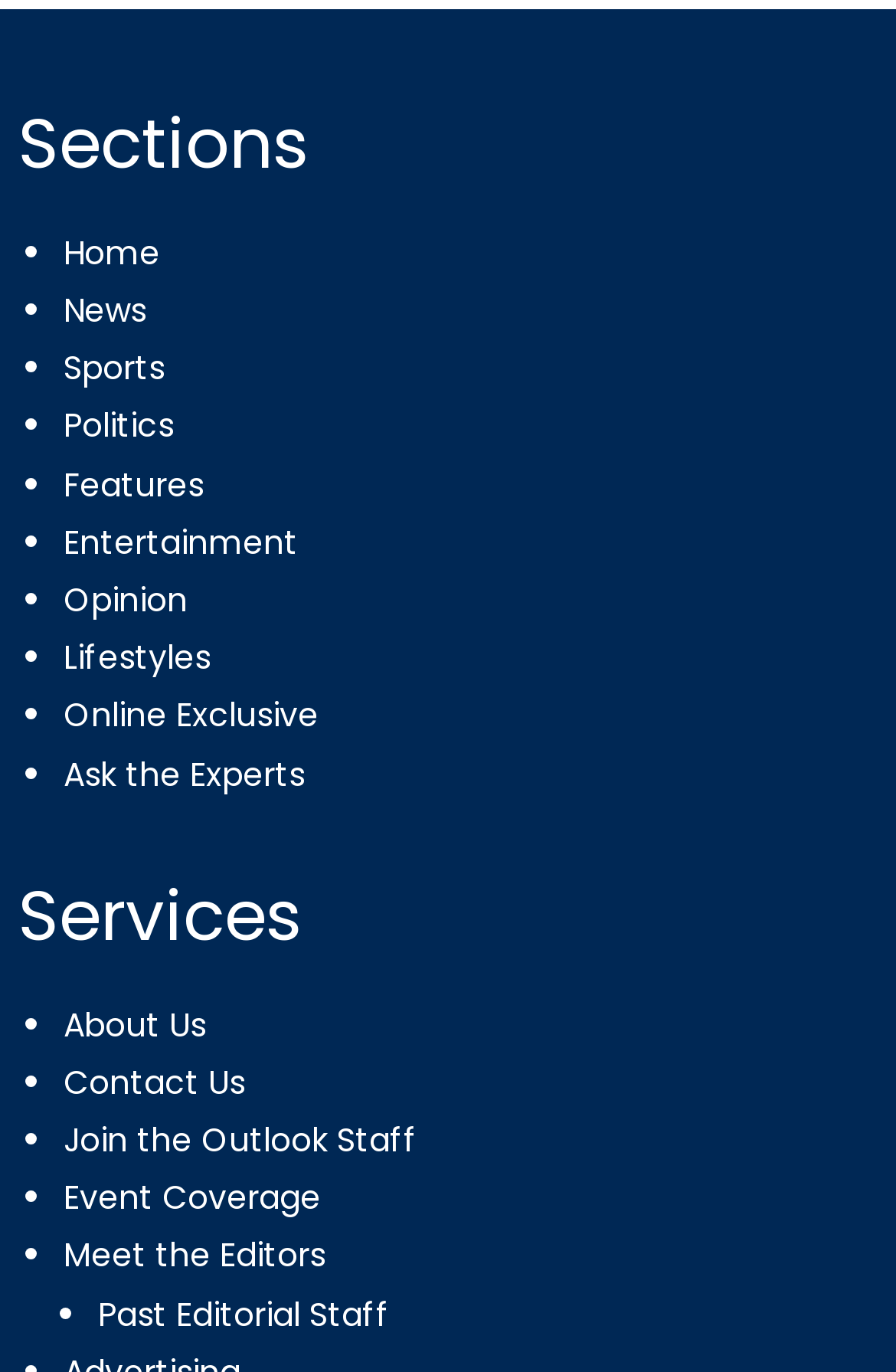Please identify the bounding box coordinates of the area I need to click to accomplish the following instruction: "go to home page".

[0.071, 0.167, 0.179, 0.201]